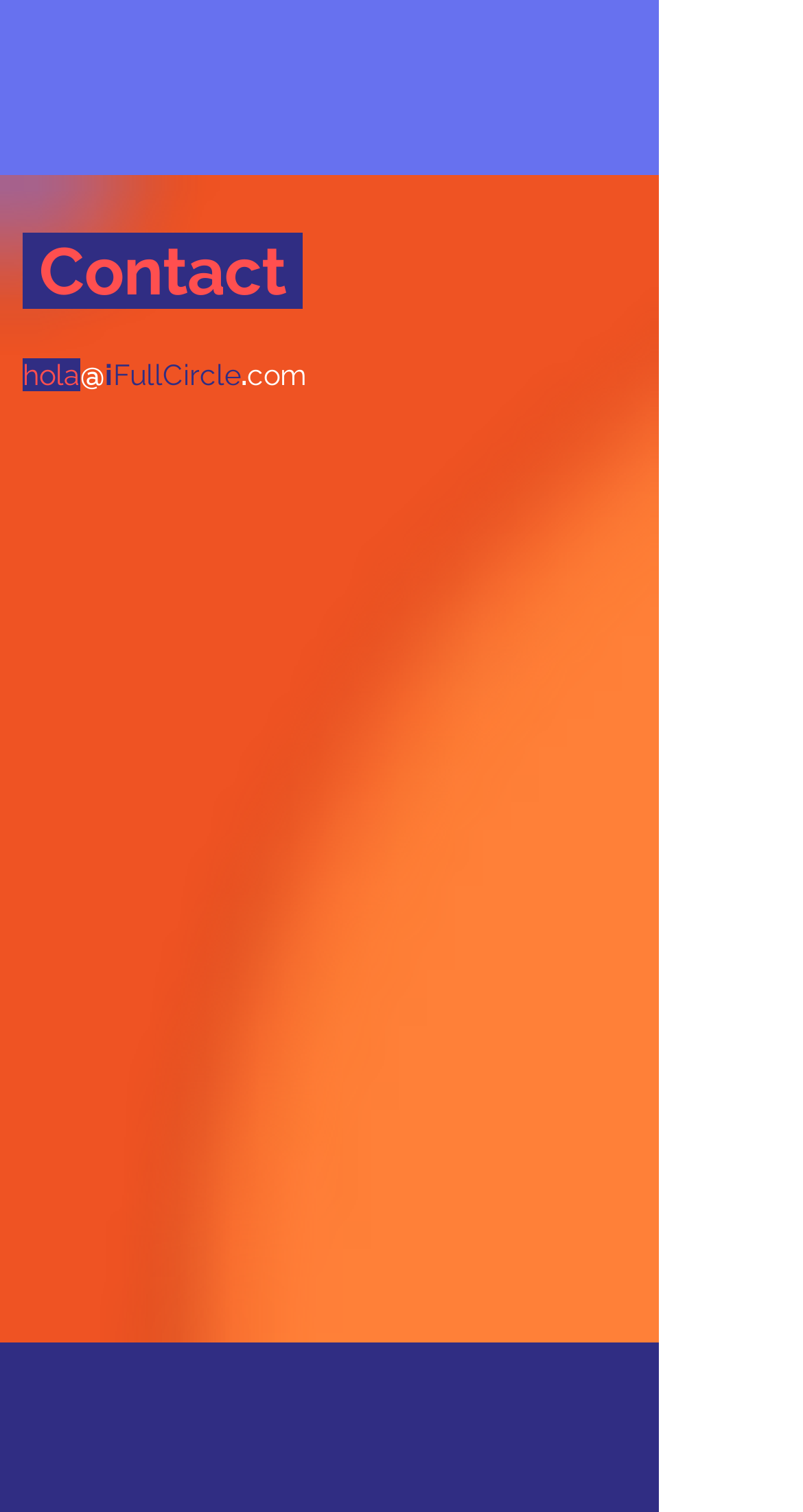Locate the bounding box coordinates of the region to be clicked to comply with the following instruction: "Click the Send button". The coordinates must be four float numbers between 0 and 1, in the form [left, top, right, bottom].

[0.208, 0.787, 0.515, 0.844]